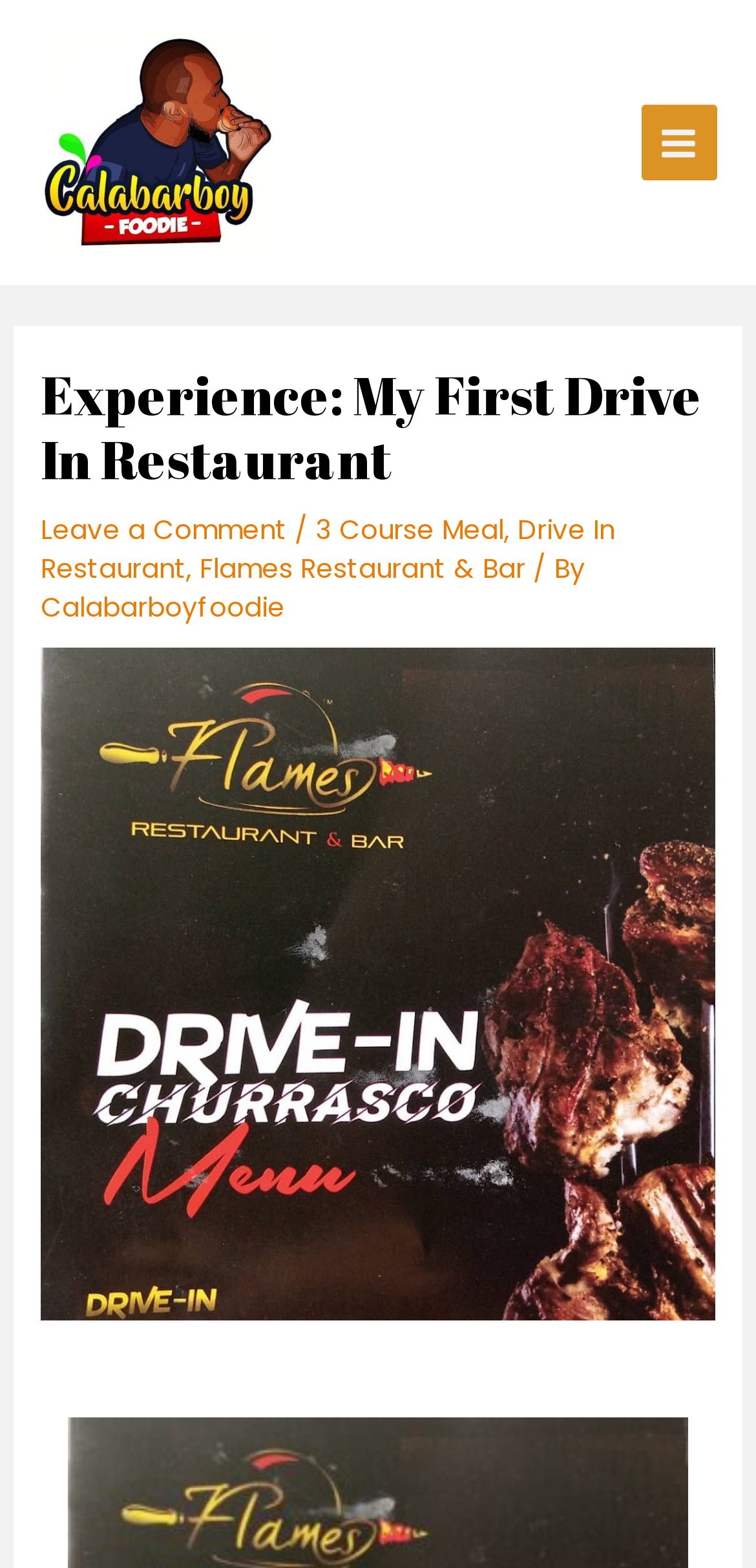Determine the bounding box coordinates of the UI element described below. Use the format (top-left x, top-left y, bottom-right x, bottom-right y) with floating point numbers between 0 and 1: Leave a Comment

[0.054, 0.327, 0.38, 0.35]